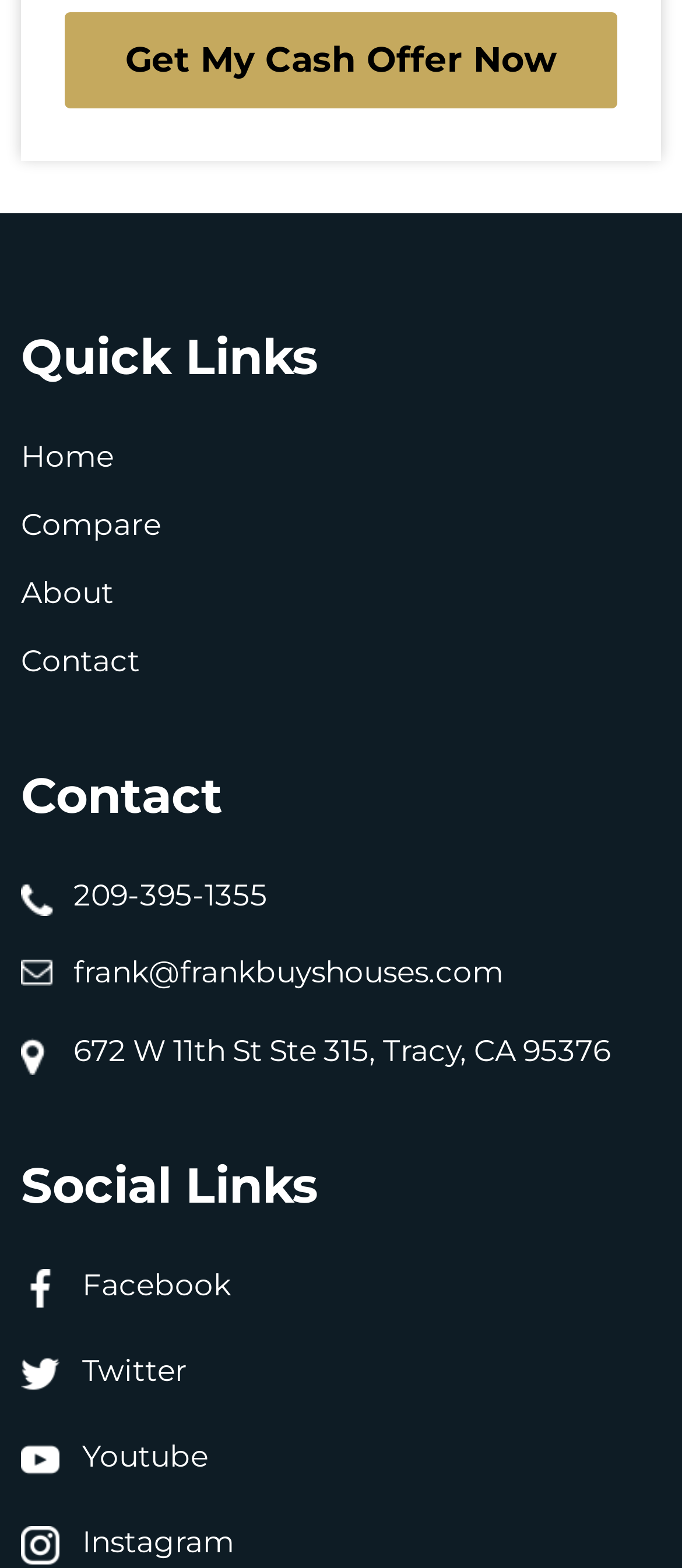Using details from the image, please answer the following question comprehensively:
What is the main action button on the page?

I found the main action button by looking at the button element with the text 'Get My Cash Offer Now' which is located at the top of the page.